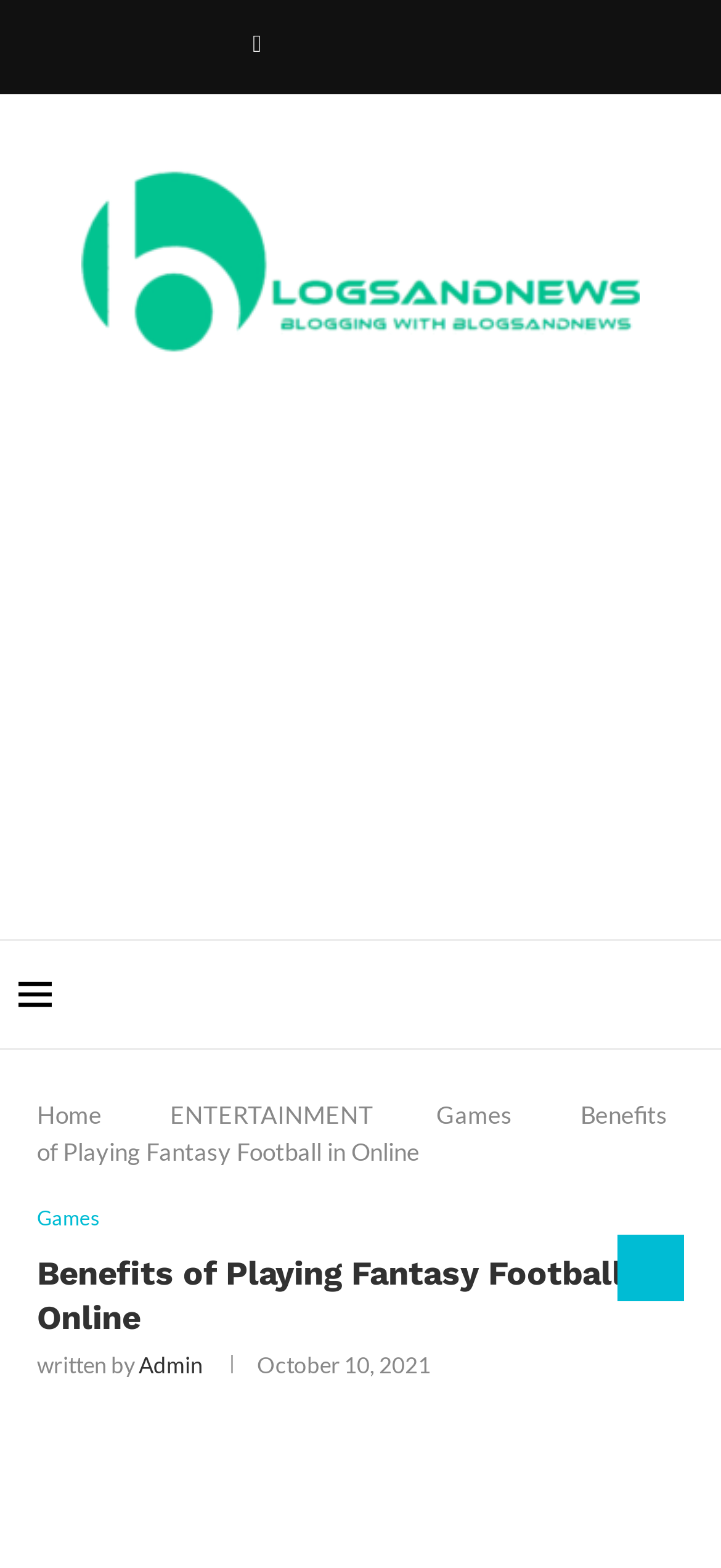What is the date of the current article?
Respond to the question with a single word or phrase according to the image.

October 10, 2021